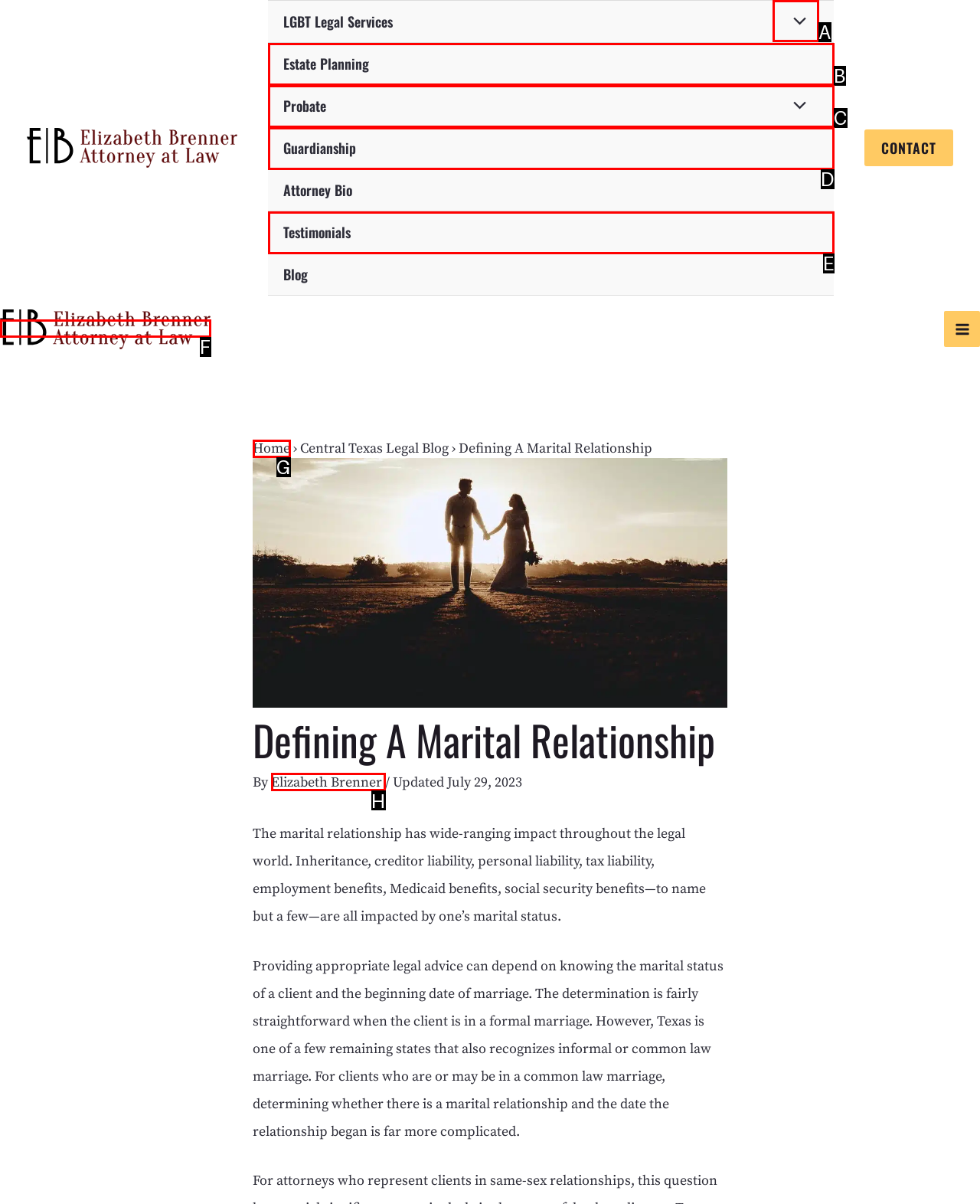Identify the UI element that corresponds to this description: alt="Elizabeth Brenner Attorney at Law"
Respond with the letter of the correct option.

F